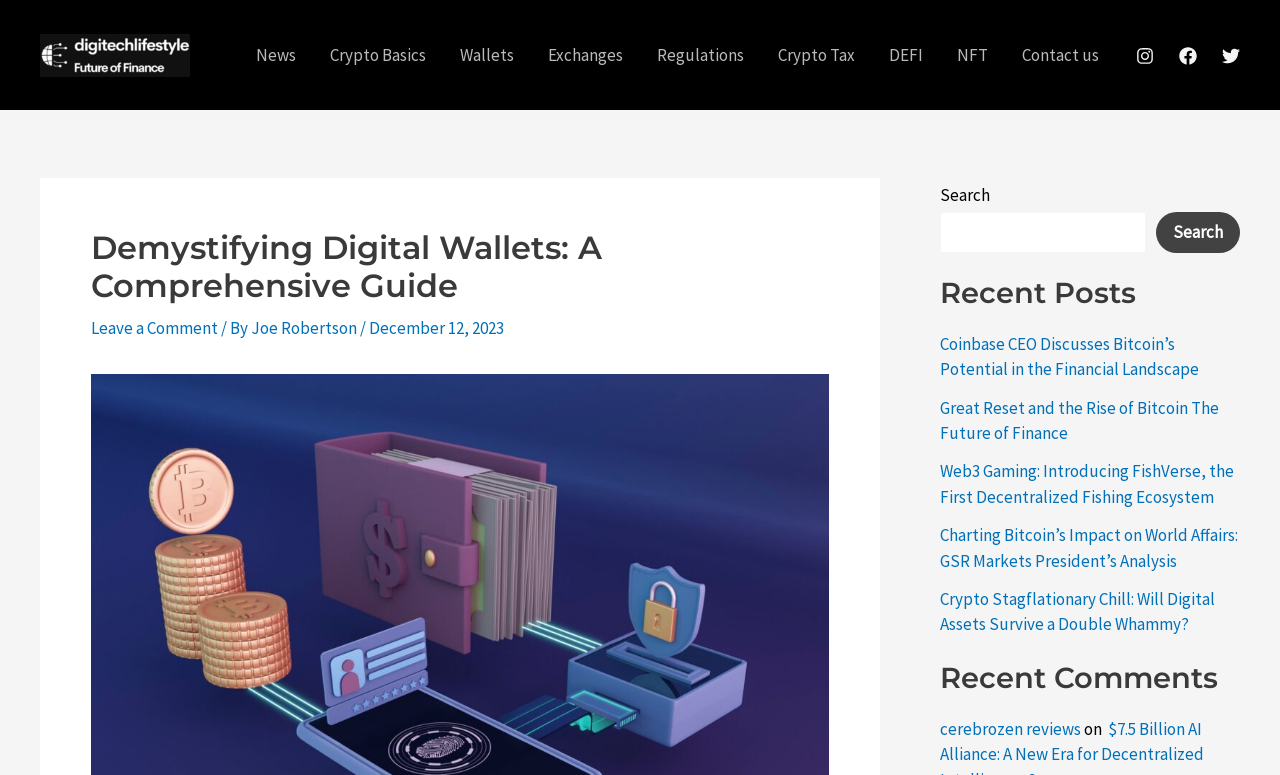Please analyze the image and give a detailed answer to the question:
How many social media links are available?

I counted the number of social media links available on the webpage, which are Instagram, Facebook, and Twitter, and found that there are 3 social media links.